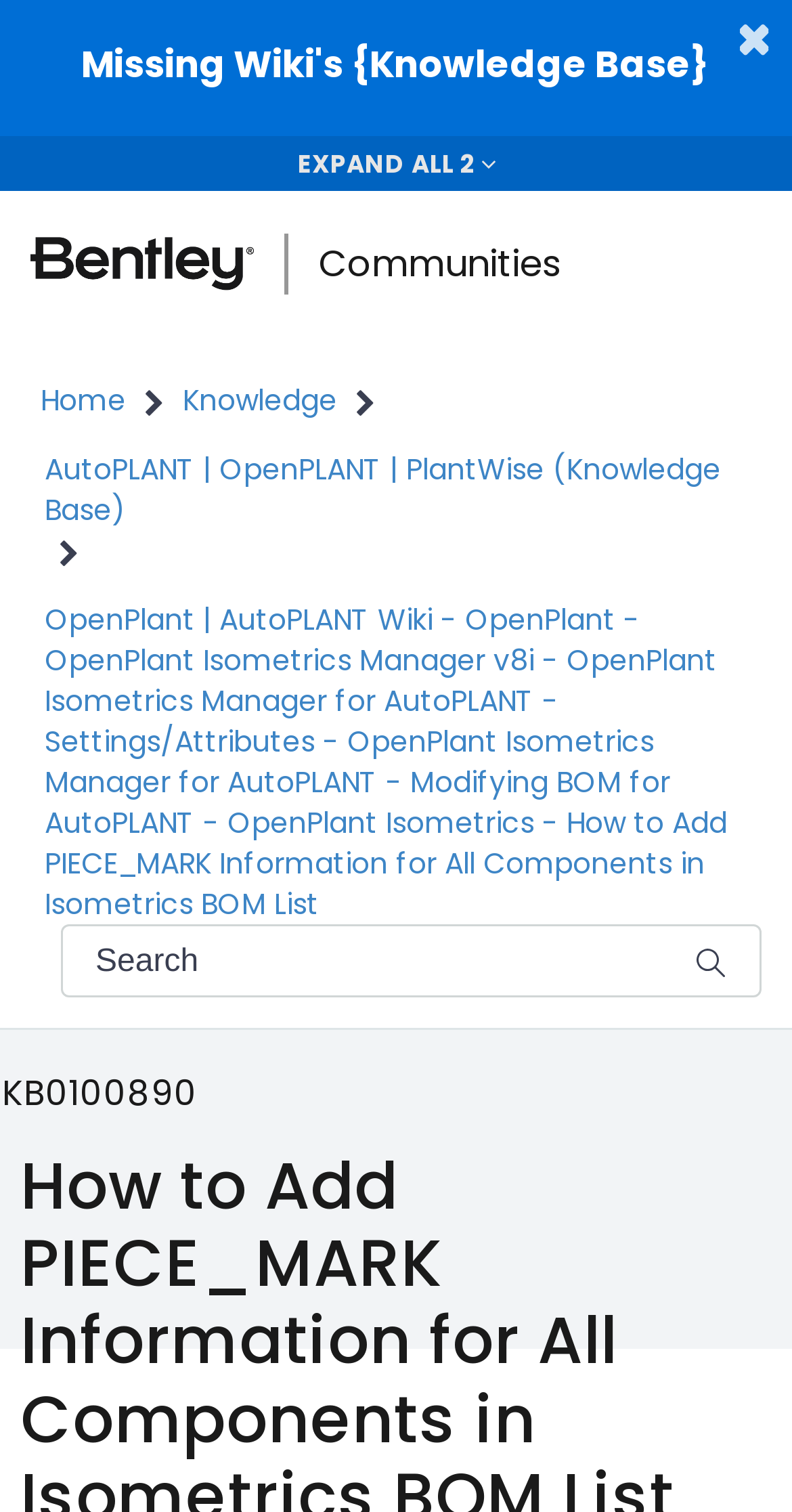Mark the bounding box of the element that matches the following description: "Missing Wiki's {Knowledge Base}".

[0.0, 0.011, 1.0, 0.079]